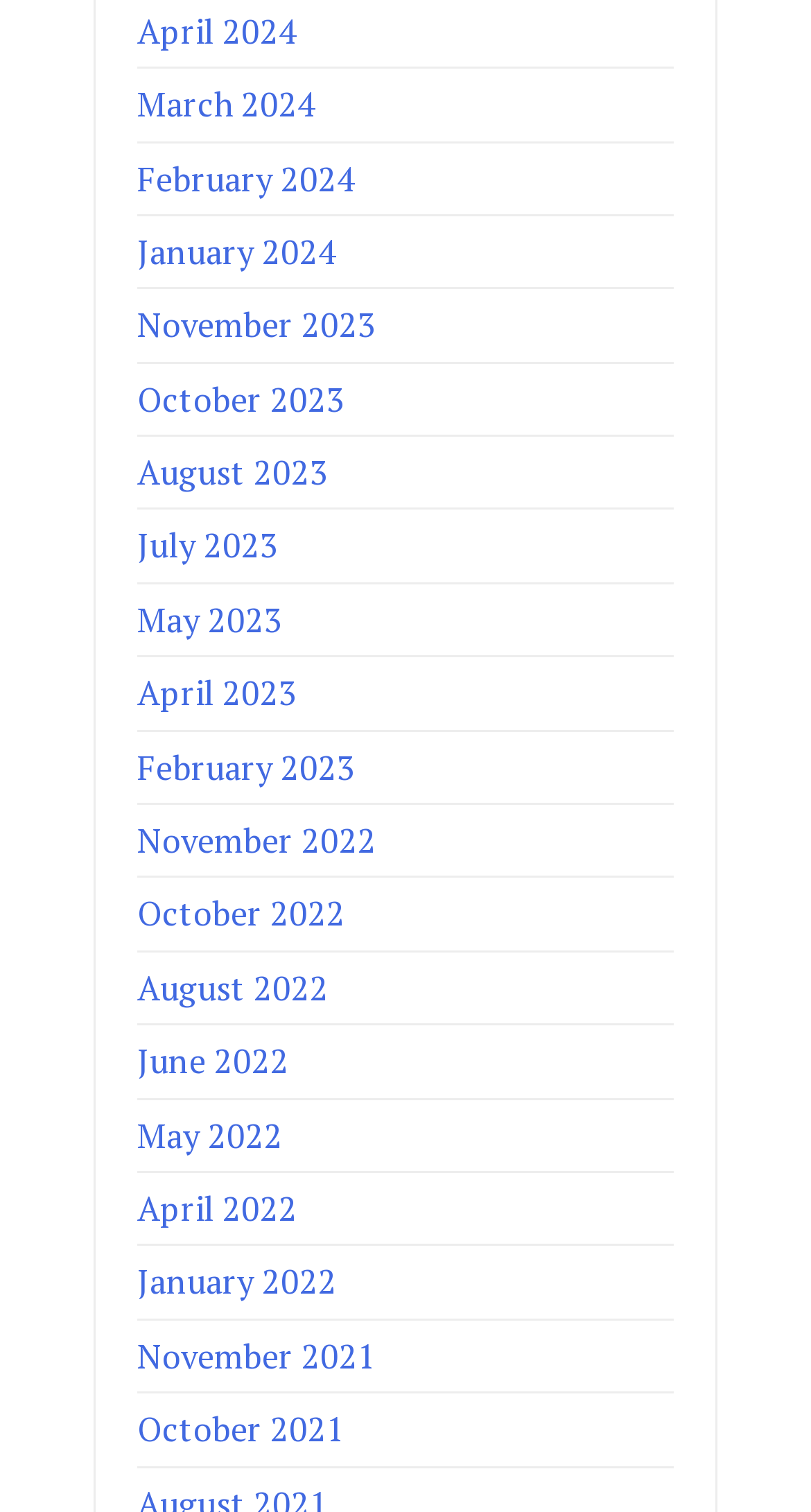Identify the bounding box coordinates for the element you need to click to achieve the following task: "go to March 2024". Provide the bounding box coordinates as four float numbers between 0 and 1, in the form [left, top, right, bottom].

[0.169, 0.054, 0.39, 0.084]